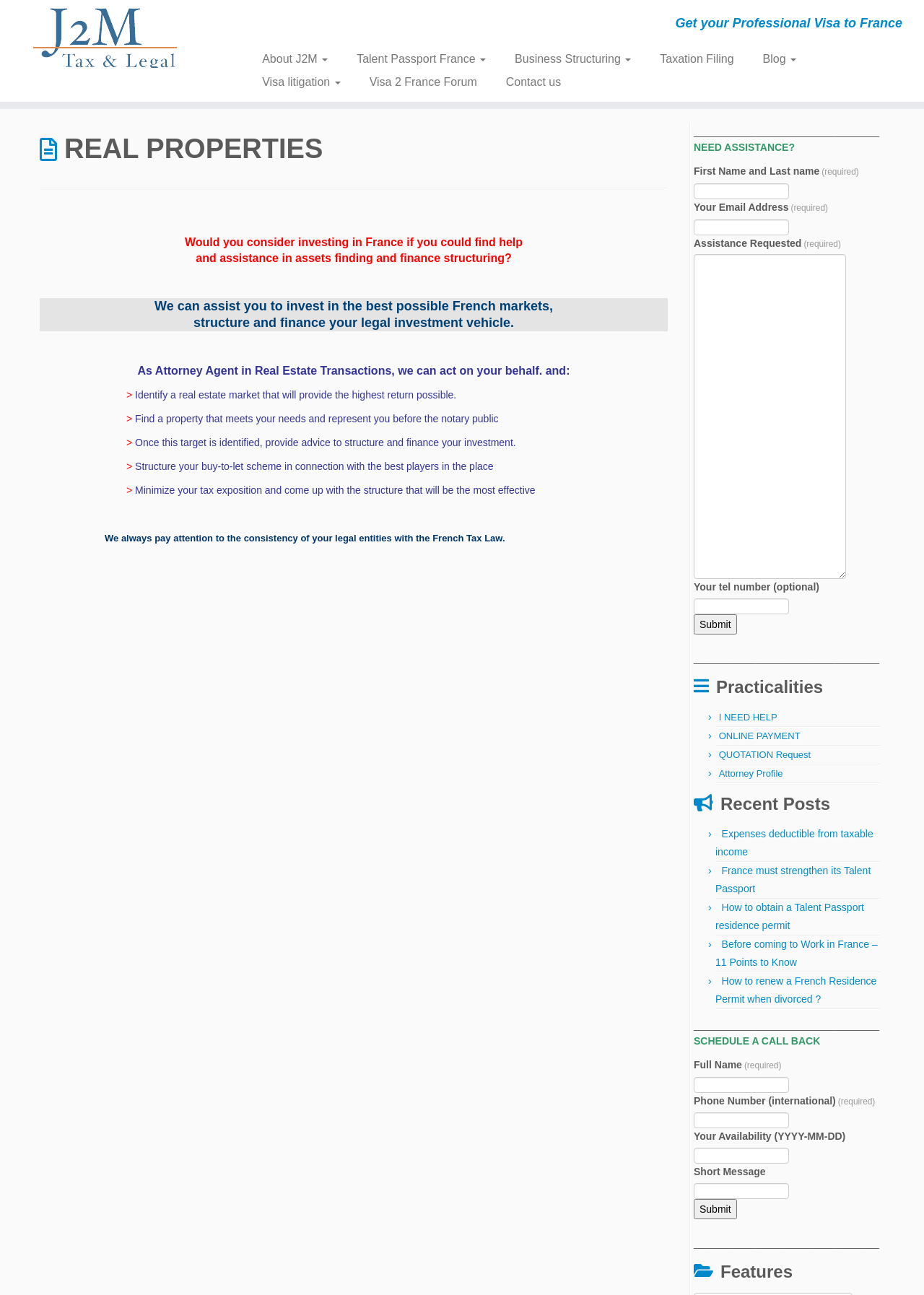Find the bounding box coordinates of the clickable element required to execute the following instruction: "Click on 'Get your Professional Visa to France'". Provide the coordinates as four float numbers between 0 and 1, i.e., [left, top, right, bottom].

[0.57, 0.013, 0.98, 0.031]